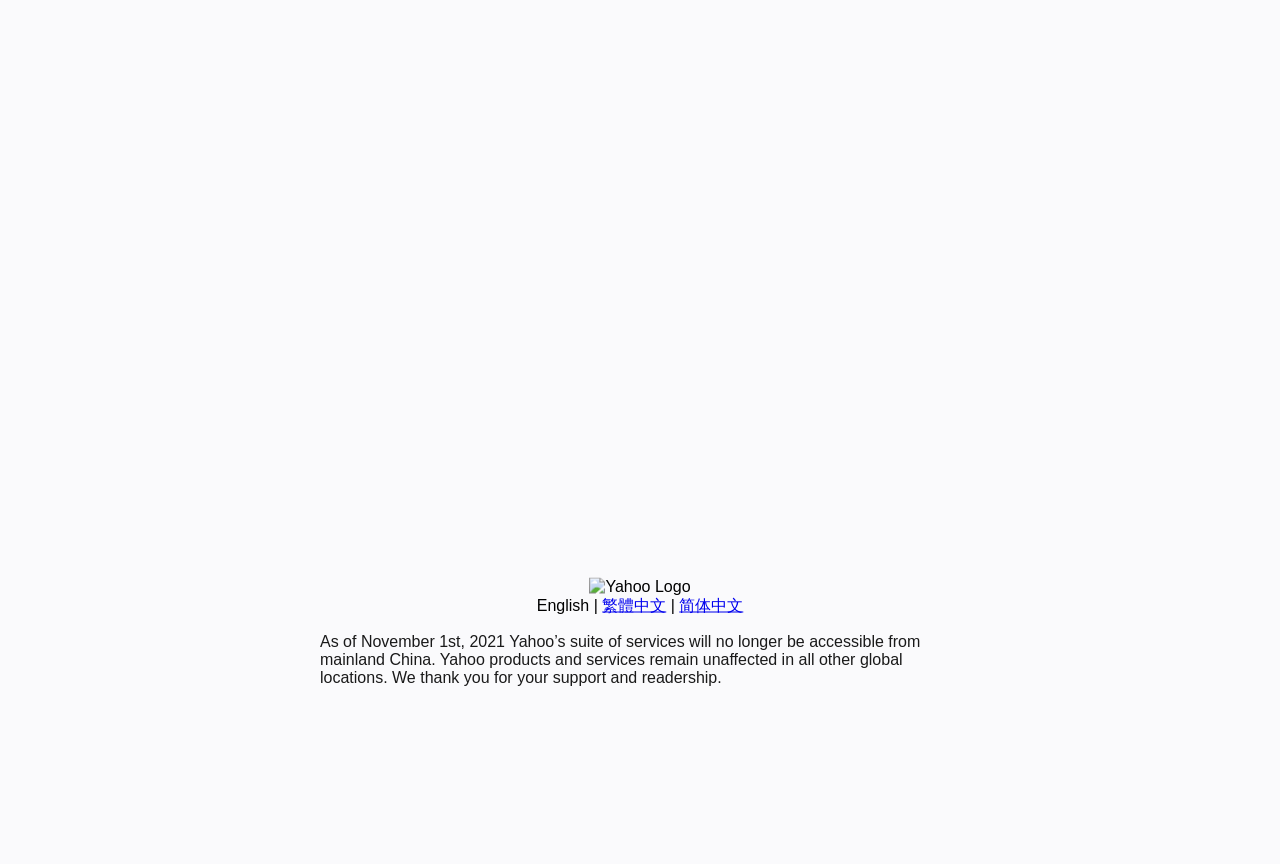Based on the element description 繁體中文, identify the bounding box coordinates for the UI element. The coordinates should be in the format (top-left x, top-left y, bottom-right x, bottom-right y) and within the 0 to 1 range.

[0.47, 0.69, 0.52, 0.71]